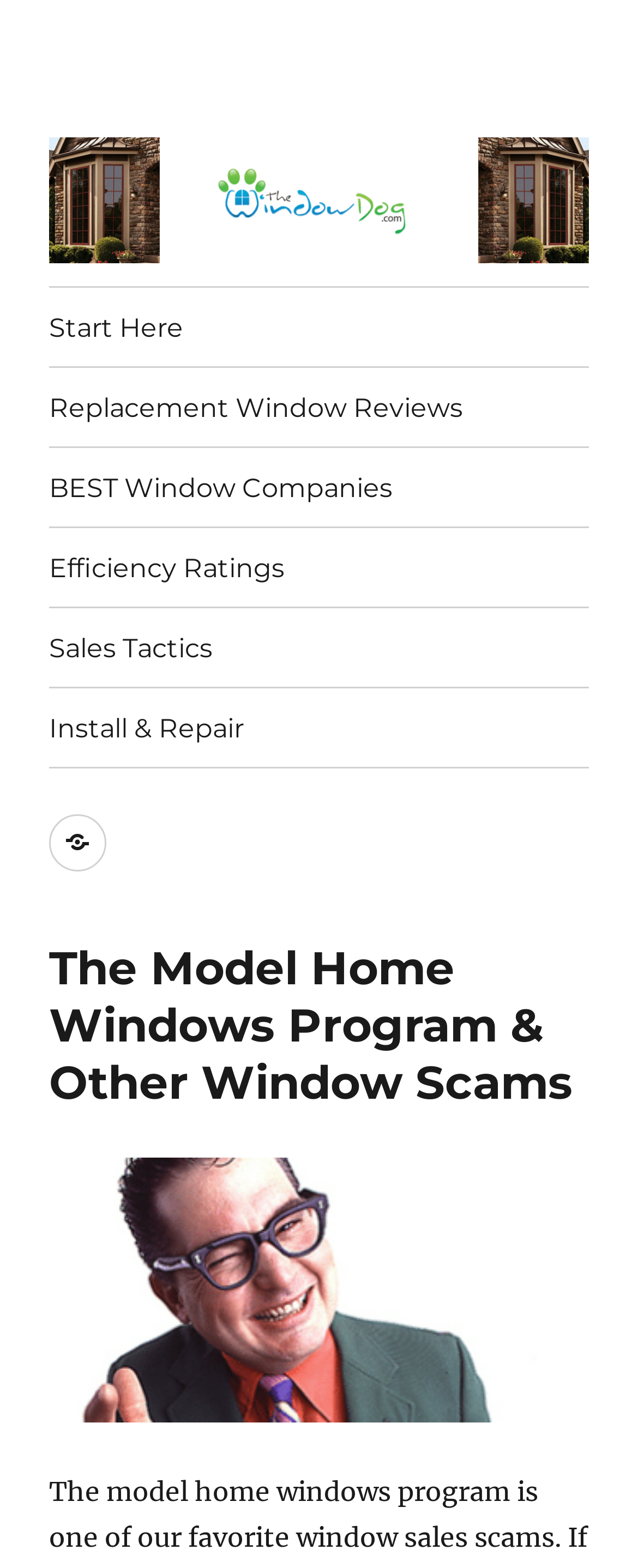Please determine the bounding box coordinates of the element's region to click in order to carry out the following instruction: "Click on the 'Contacter Nikon Metrology' link". The coordinates should be four float numbers between 0 and 1, i.e., [left, top, right, bottom].

None